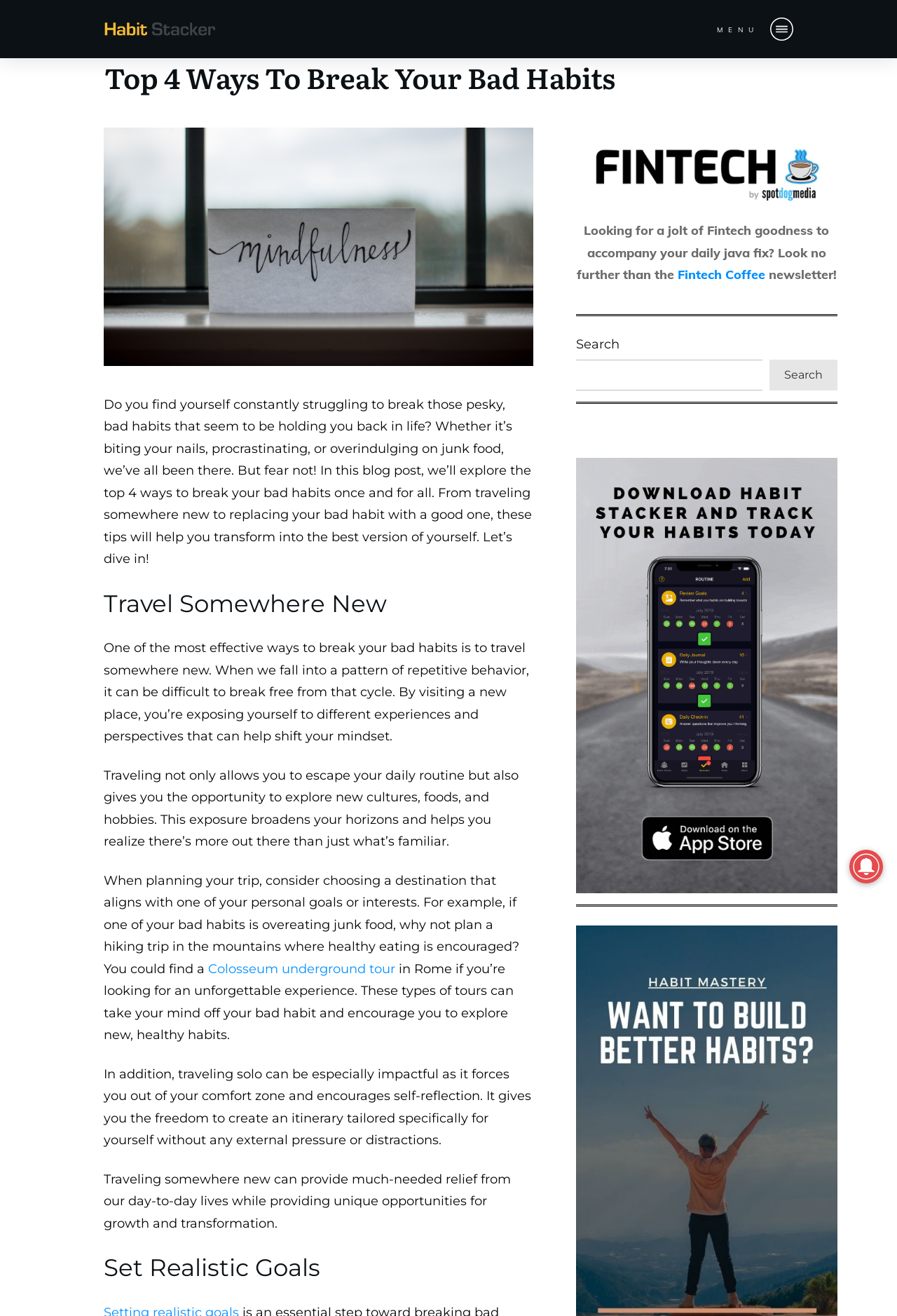Identify the bounding box for the element characterized by the following description: "Colosseum underground tour".

[0.232, 0.73, 0.441, 0.742]